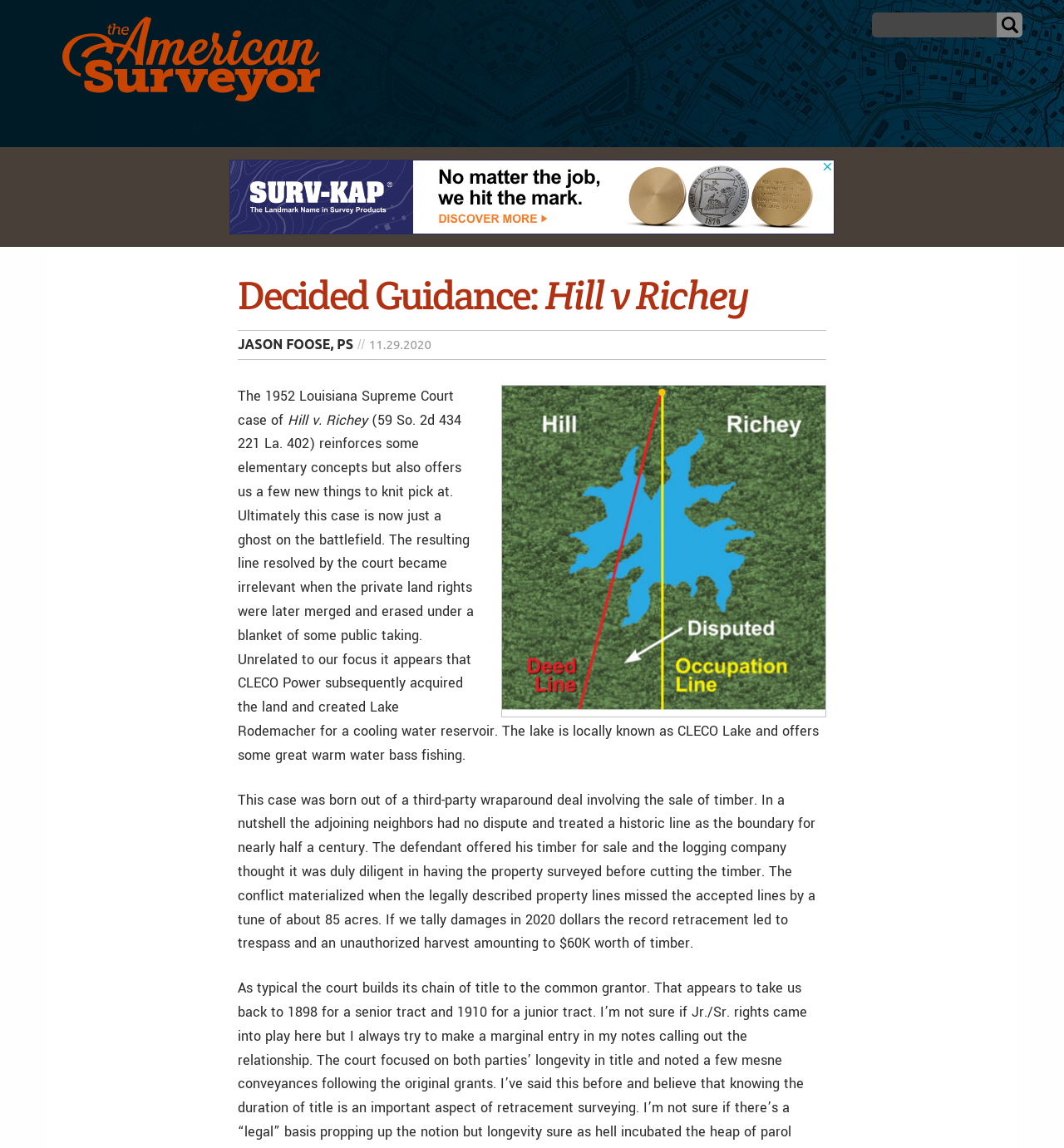Please determine the bounding box coordinates of the element to click in order to execute the following instruction: "Read the article about Hill v Richey". The coordinates should be four float numbers between 0 and 1, specified as [left, top, right, bottom].

[0.224, 0.238, 0.776, 0.276]